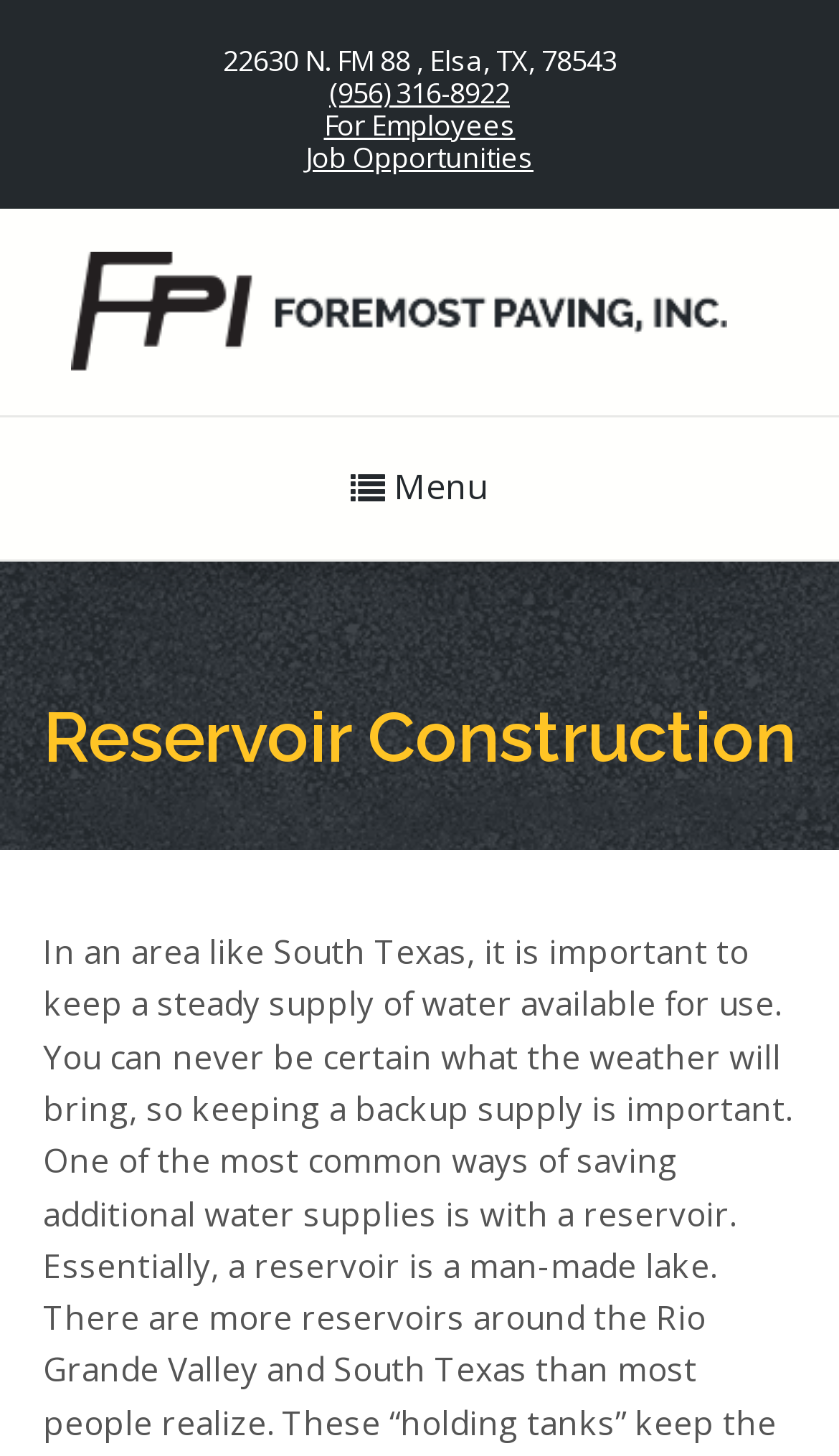Use a single word or phrase to answer the following:
What is the purpose of the 'For Employees' link?

For employee resources